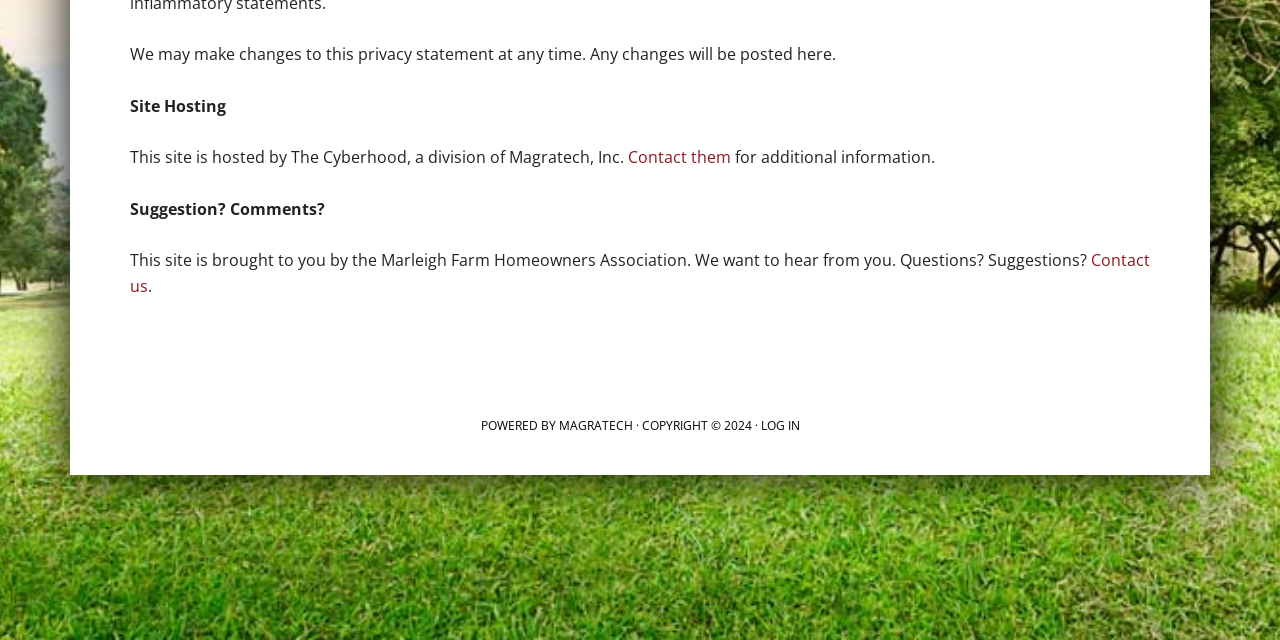Bounding box coordinates are to be given in the format (top-left x, top-left y, bottom-right x, bottom-right y). All values must be floating point numbers between 0 and 1. Provide the bounding box coordinate for the UI element described as: Log in

[0.594, 0.651, 0.625, 0.678]